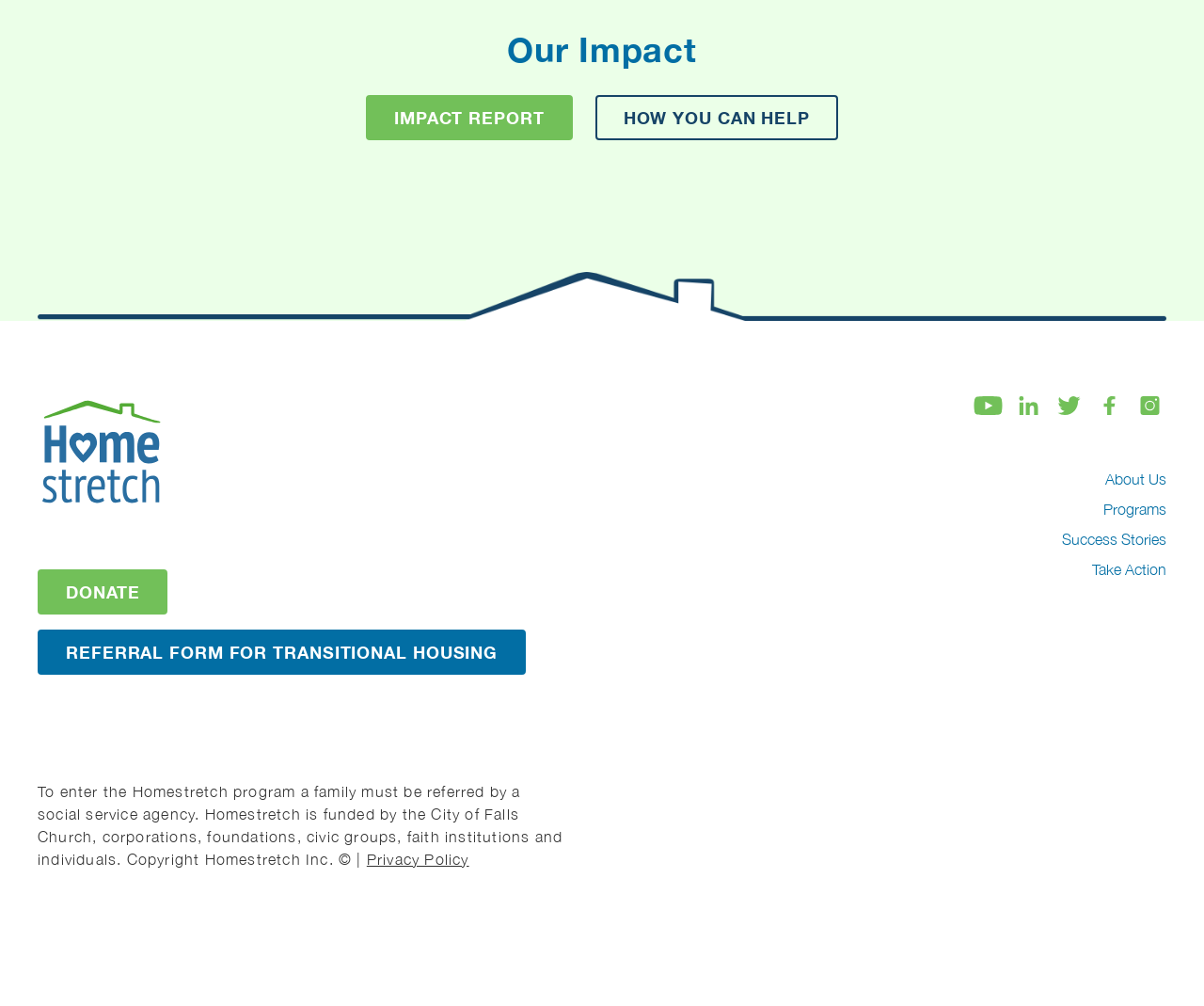Please locate the clickable area by providing the bounding box coordinates to follow this instruction: "Click on the 'HOW YOU CAN HELP' link".

[0.494, 0.094, 0.696, 0.139]